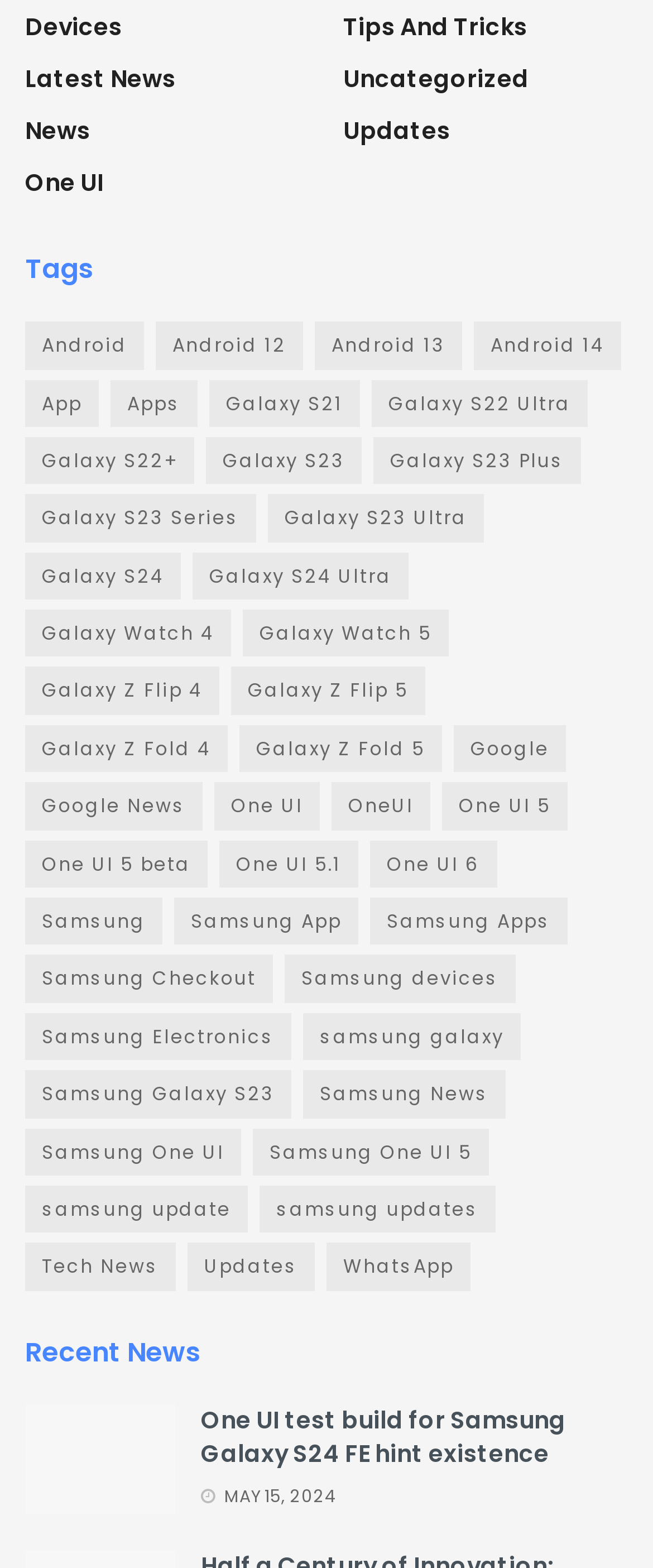What is the category with the most items?
We need a detailed and meticulous answer to the question.

I looked at the number of items in each category and found that 'Samsung' has the most items, with 4,461 items.